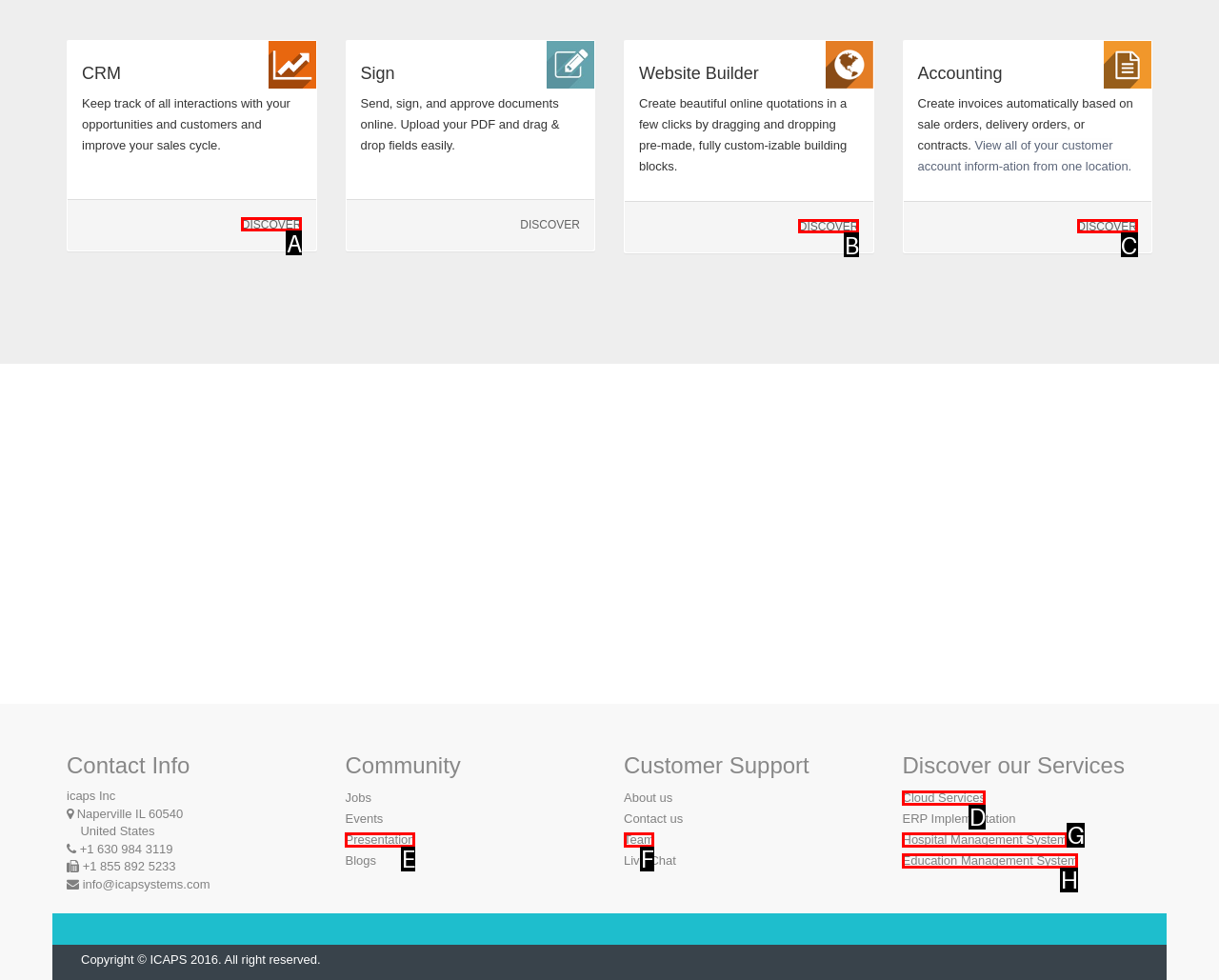Select the HTML element that matches the description: Linkedin & Awards. Provide the letter of the chosen option as your answer.

None